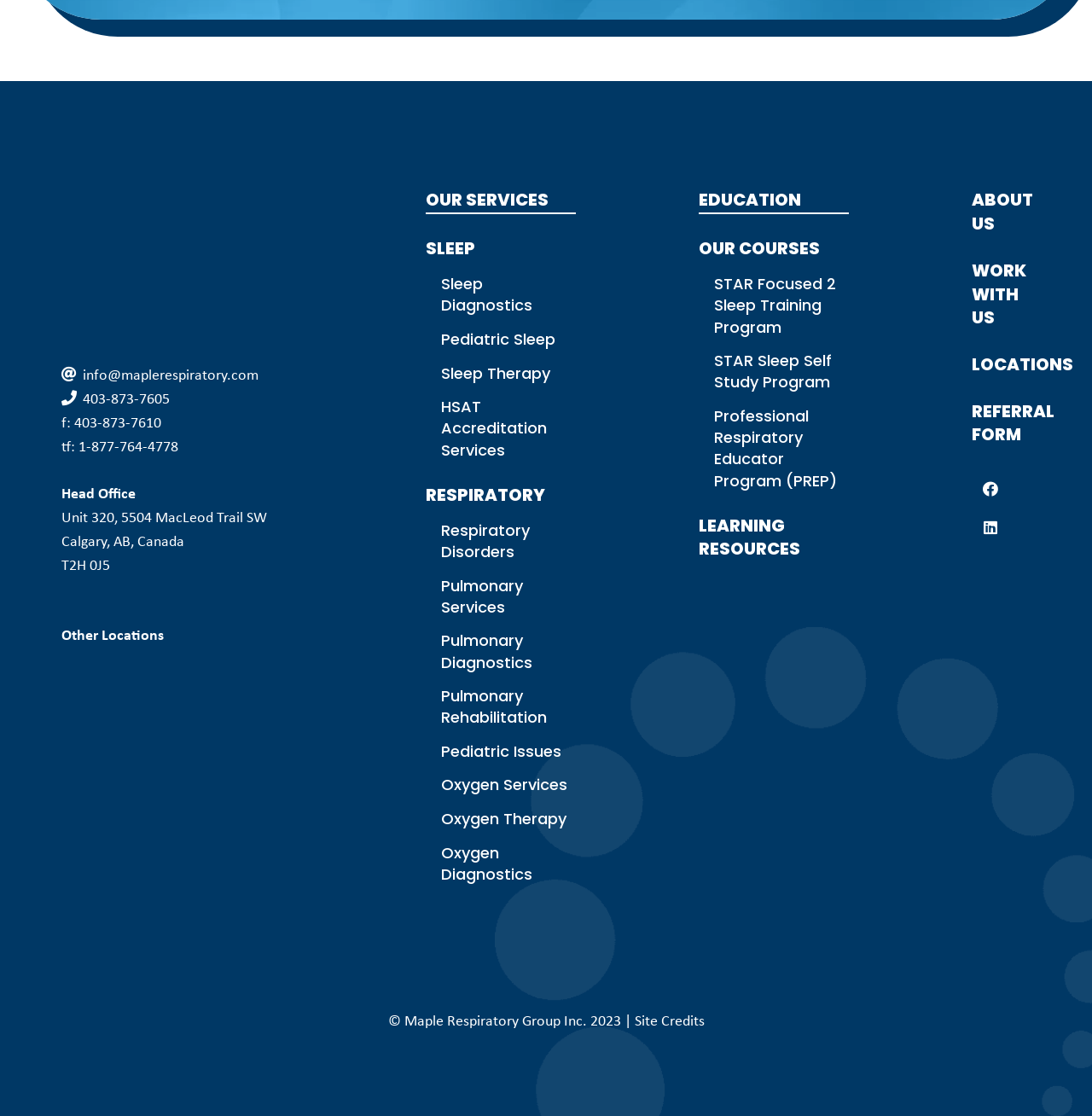Specify the bounding box coordinates of the region I need to click to perform the following instruction: "View other locations". The coordinates must be four float numbers in the range of 0 to 1, i.e., [left, top, right, bottom].

[0.056, 0.559, 0.15, 0.578]